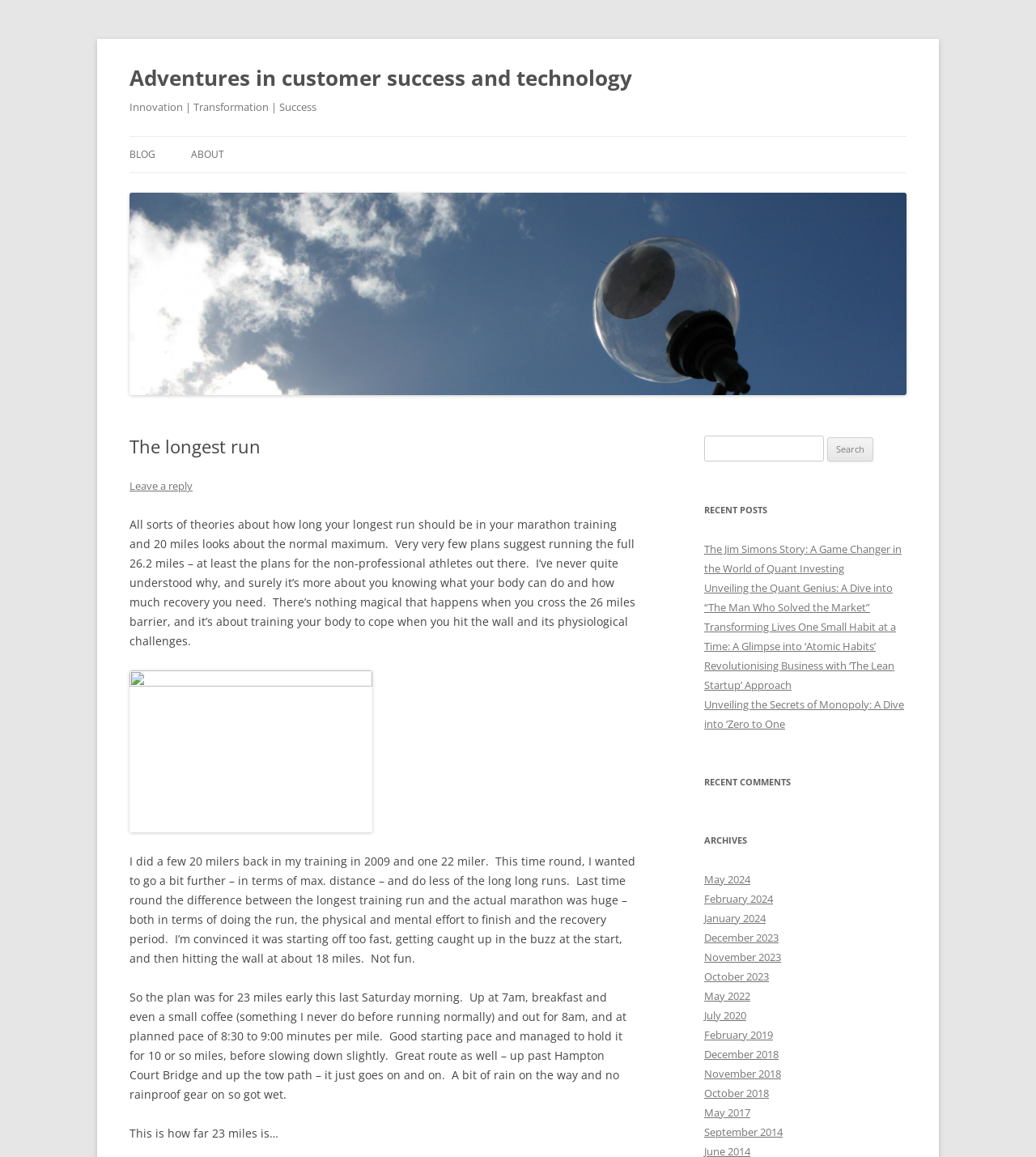Locate the bounding box coordinates of the element that should be clicked to fulfill the instruction: "Search for something".

[0.68, 0.376, 0.795, 0.399]